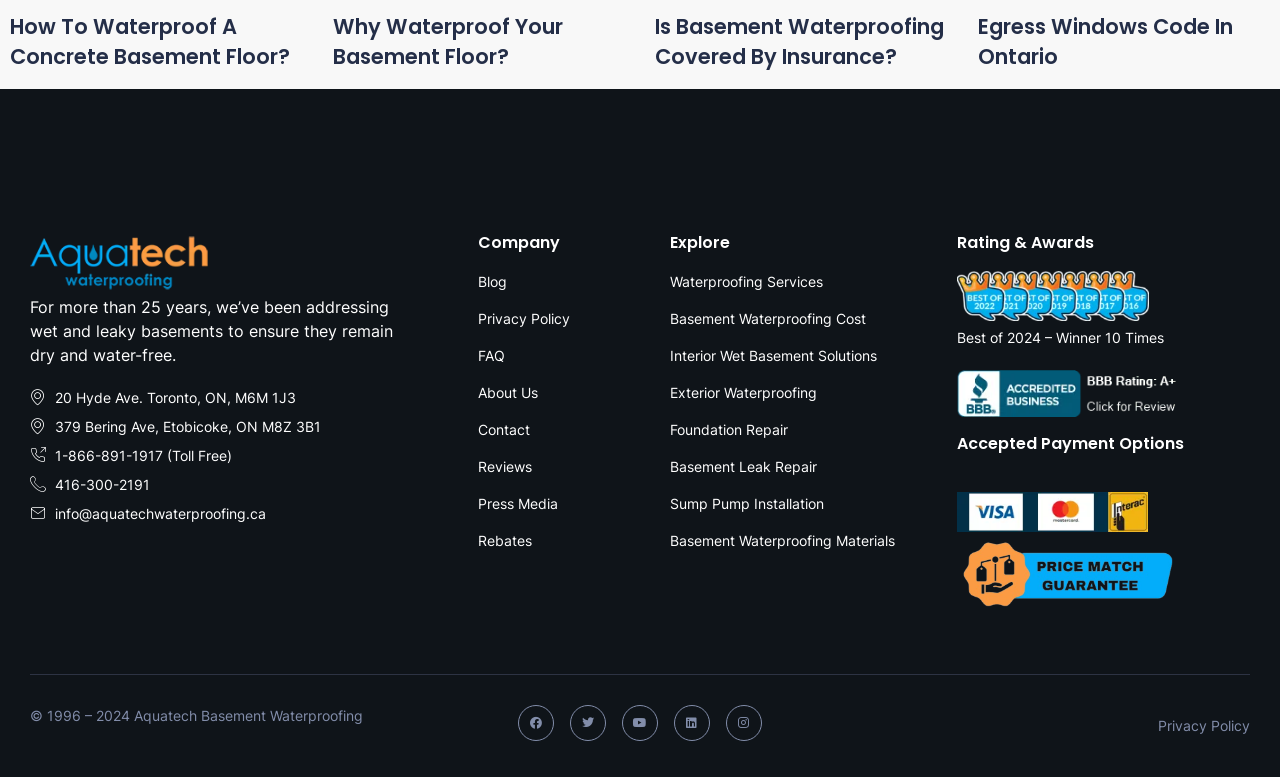Kindly respond to the following question with a single word or a brief phrase: 
How many social media links are there?

5